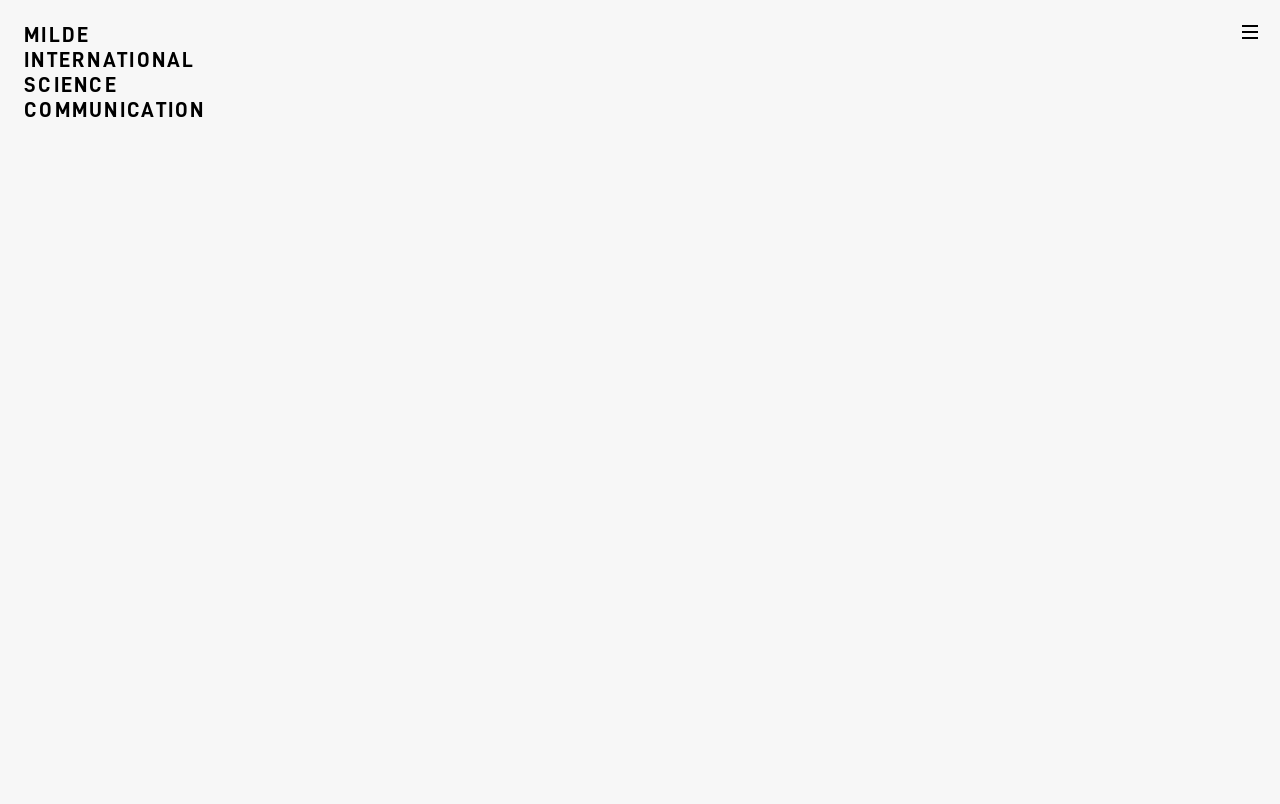What is the company's role in science communication?
Using the visual information, respond with a single word or phrase.

Communication partner